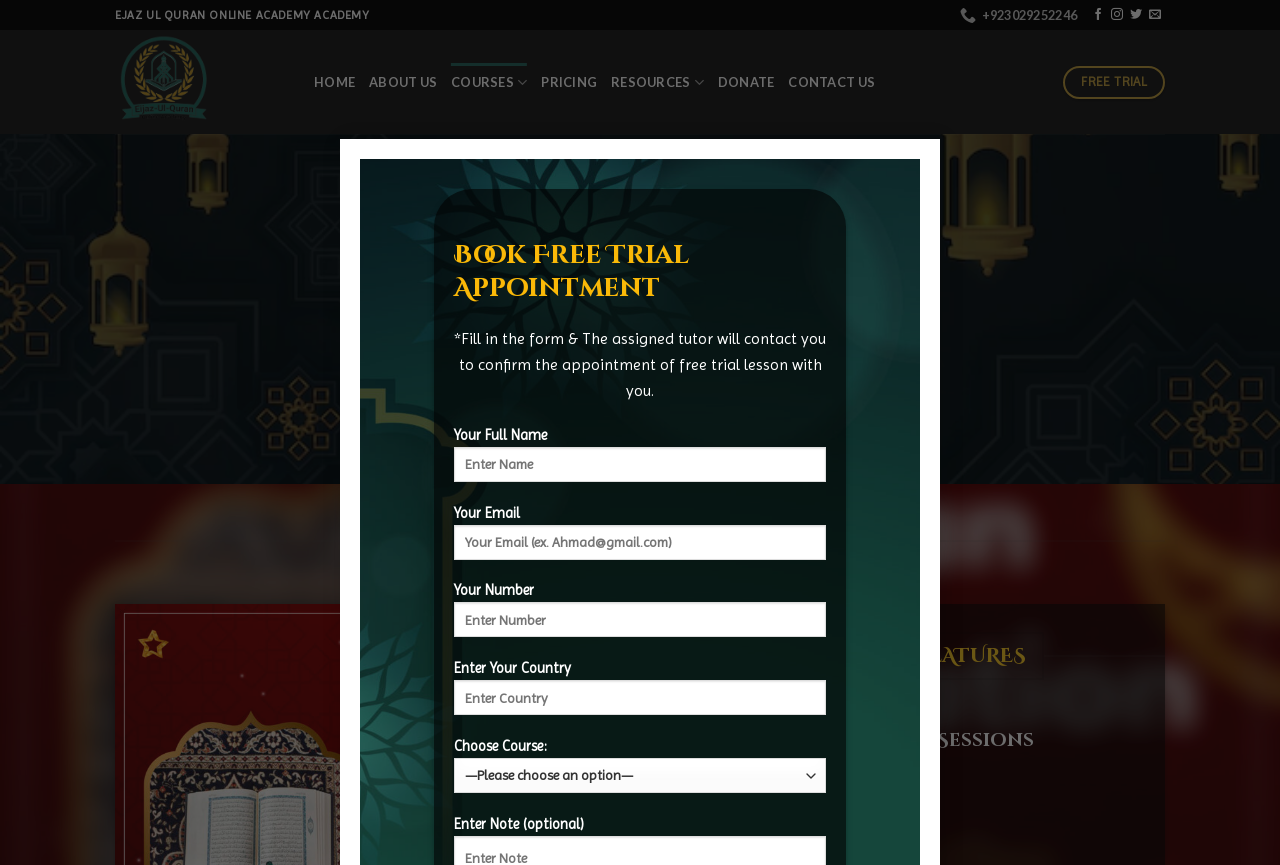What is the name of the online academy?
Using the details from the image, give an elaborate explanation to answer the question.

The name of the online academy can be found at the top of the webpage, where it says 'EJAZ UL QURAN ONLINE ACADEMY ACADEMY'.